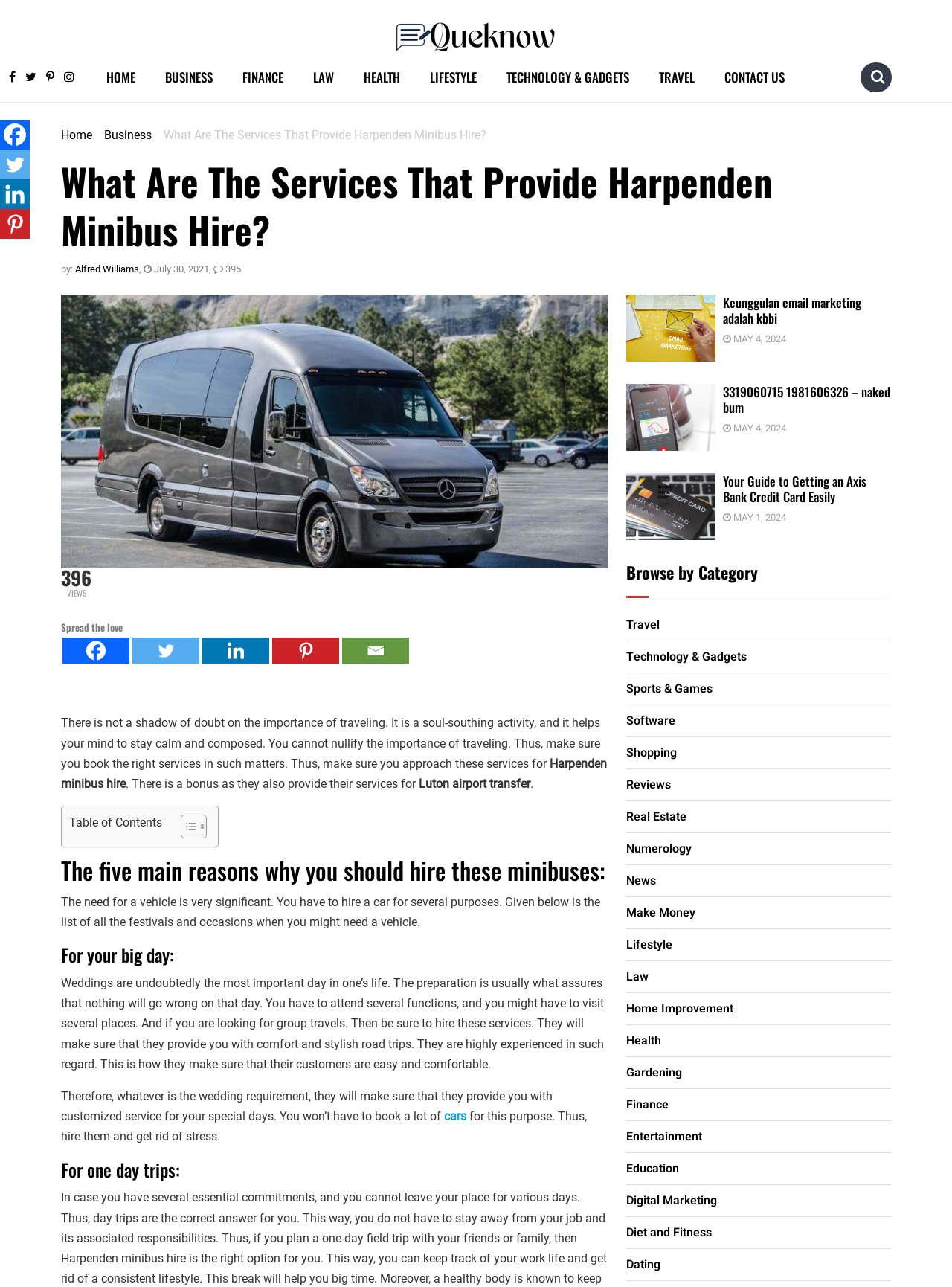Highlight the bounding box coordinates of the element you need to click to perform the following instruction: "Click on the 'HOME' link."

[0.096, 0.045, 0.158, 0.075]